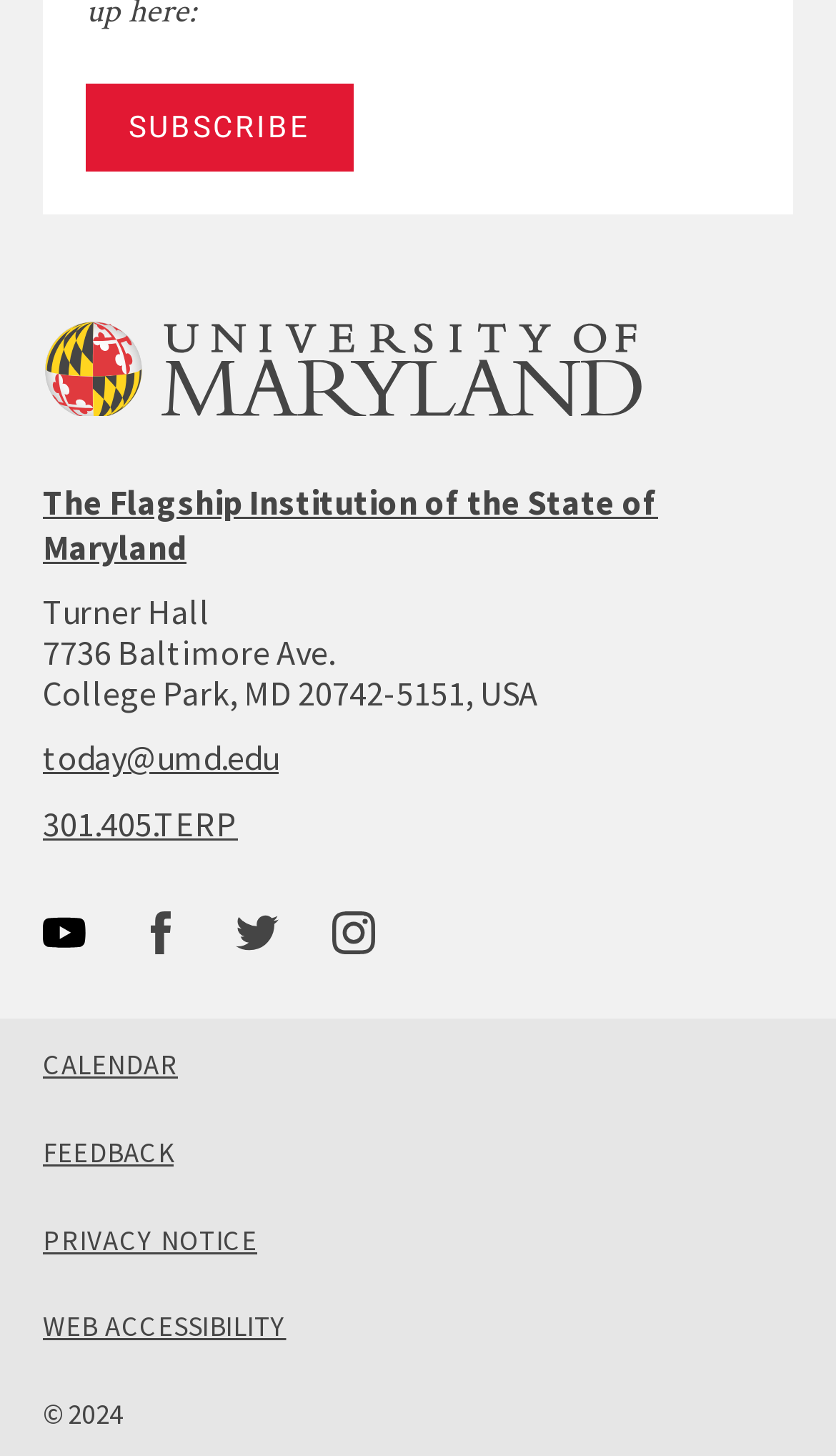Locate the bounding box coordinates of the item that should be clicked to fulfill the instruction: "Check the university's calendar".

[0.051, 0.722, 0.213, 0.741]